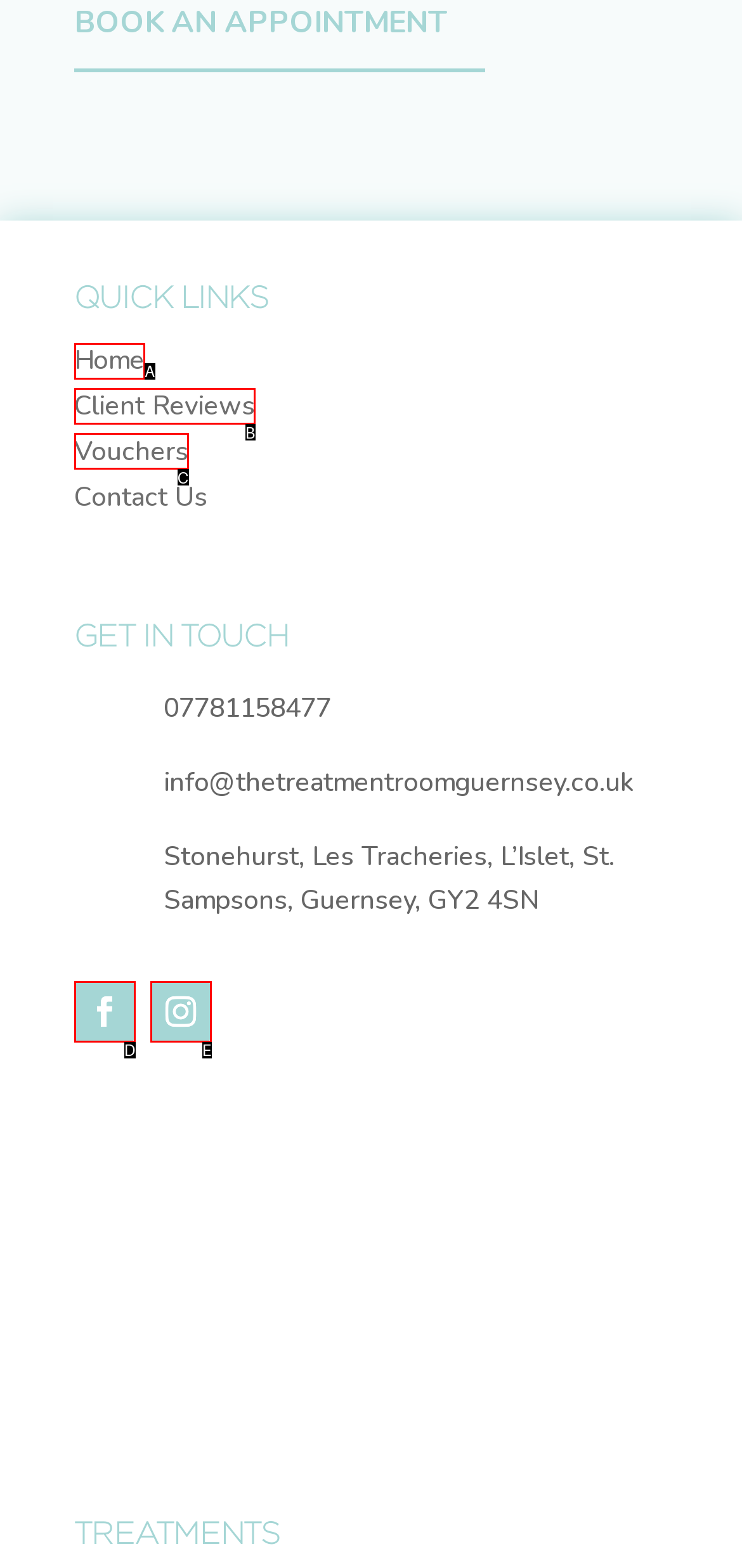Identify the HTML element that matches the description: Follow. Provide the letter of the correct option from the choices.

E